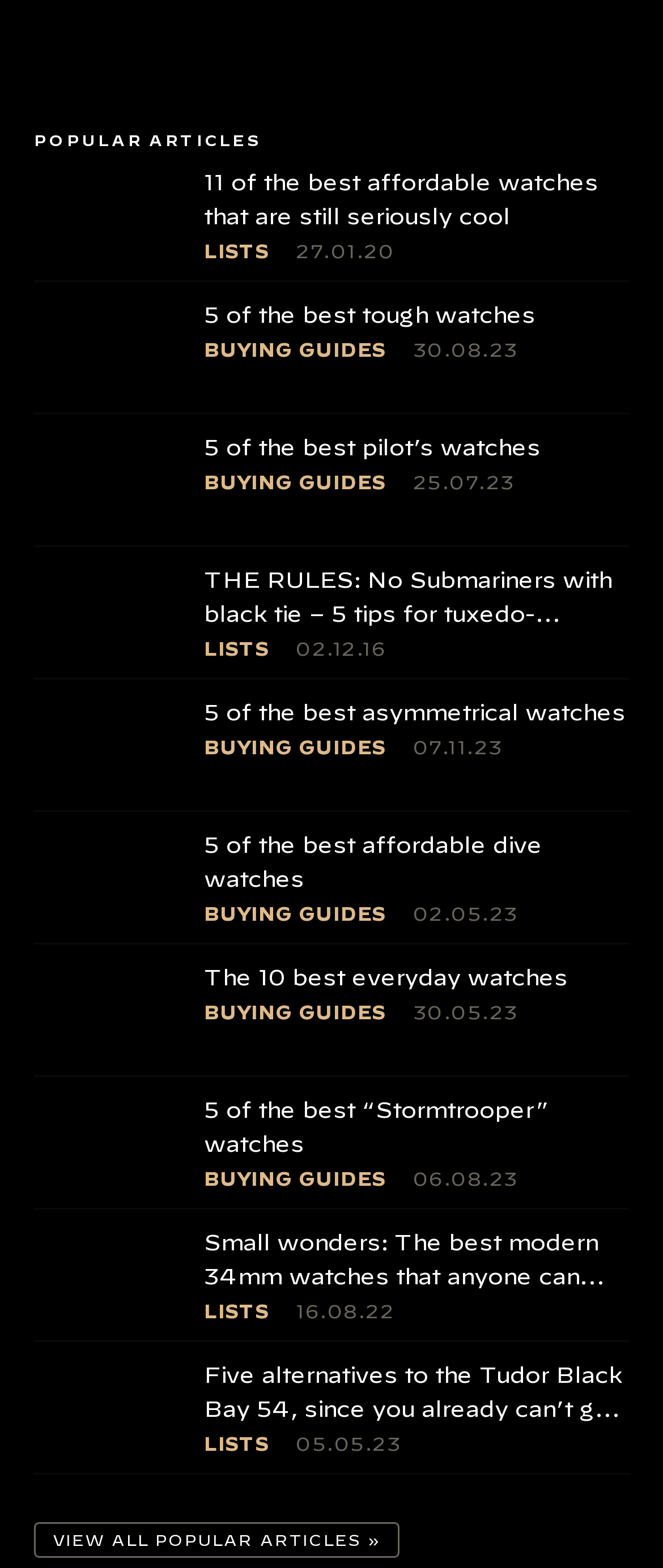Please locate the bounding box coordinates for the element that should be clicked to achieve the following instruction: "Read the '5 of the best tough watches' article". Ensure the coordinates are given as four float numbers between 0 and 1, i.e., [left, top, right, bottom].

[0.051, 0.19, 0.264, 0.257]